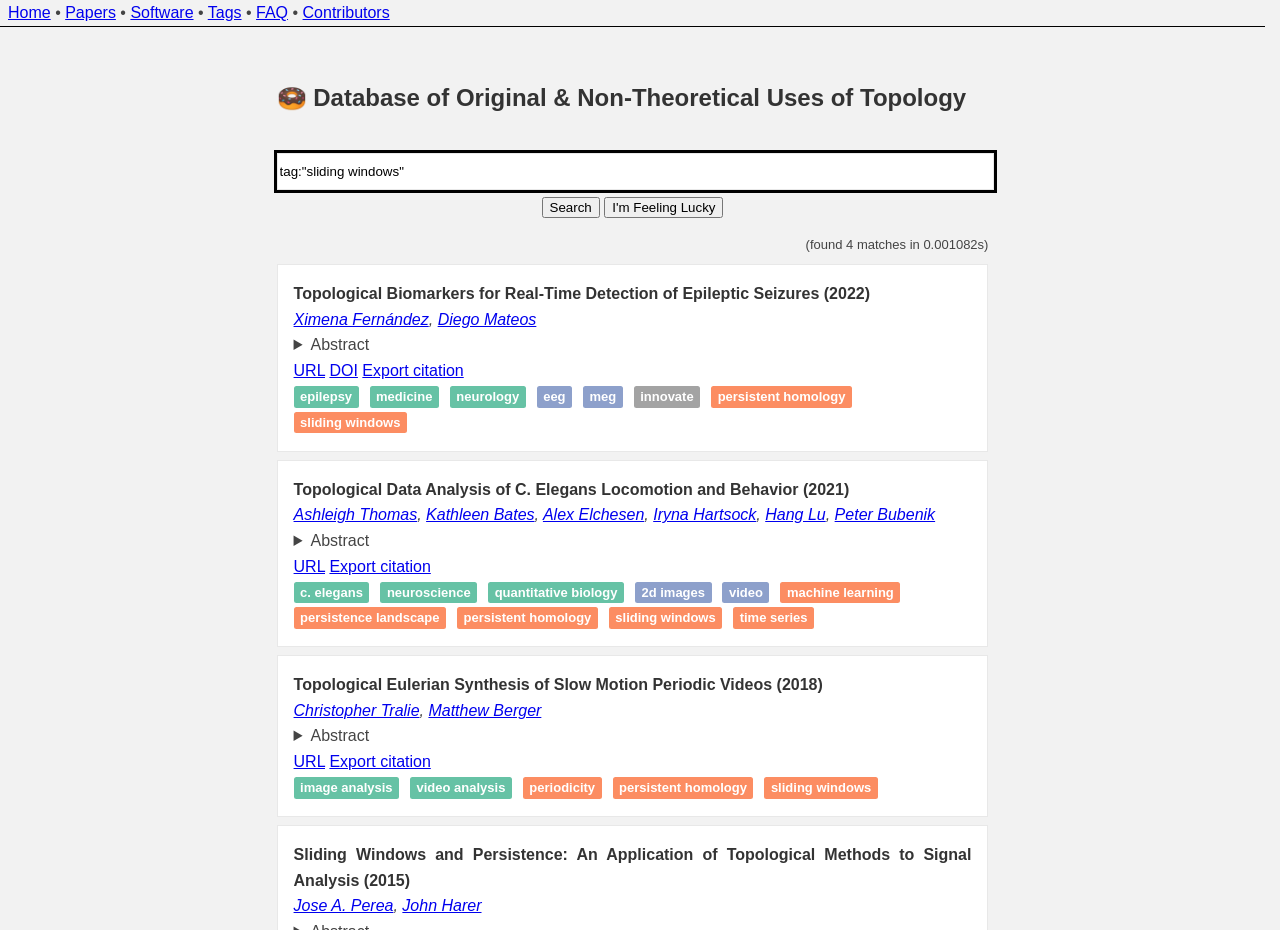Provide the text content of the webpage's main heading.

🍩 Database of Original & Non-Theoretical Uses of Topology